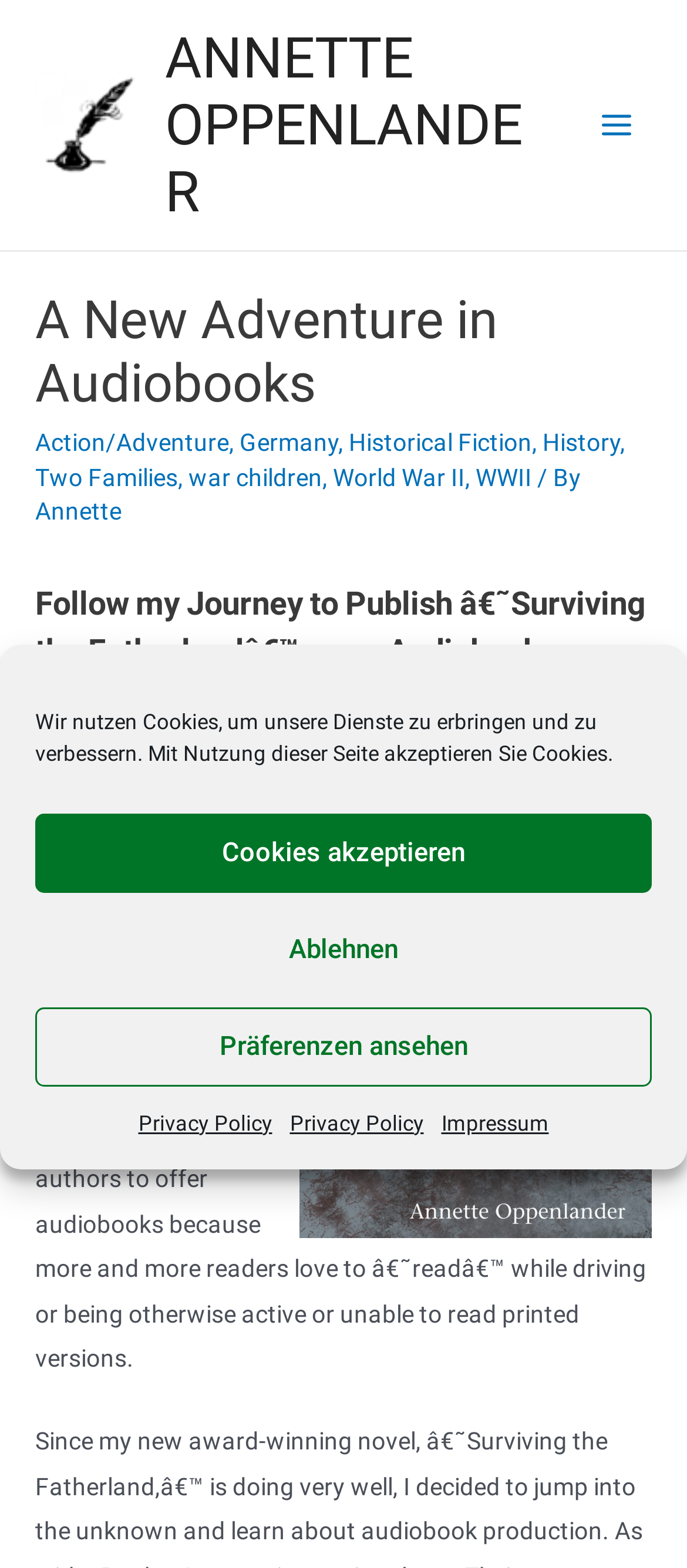What genres are mentioned on the webpage?
Provide a detailed and extensive answer to the question.

The genres can be found in the links 'Action/Adventure', 'Historical Fiction', and 'History' under the header 'A New Adventure in Audiobooks'.